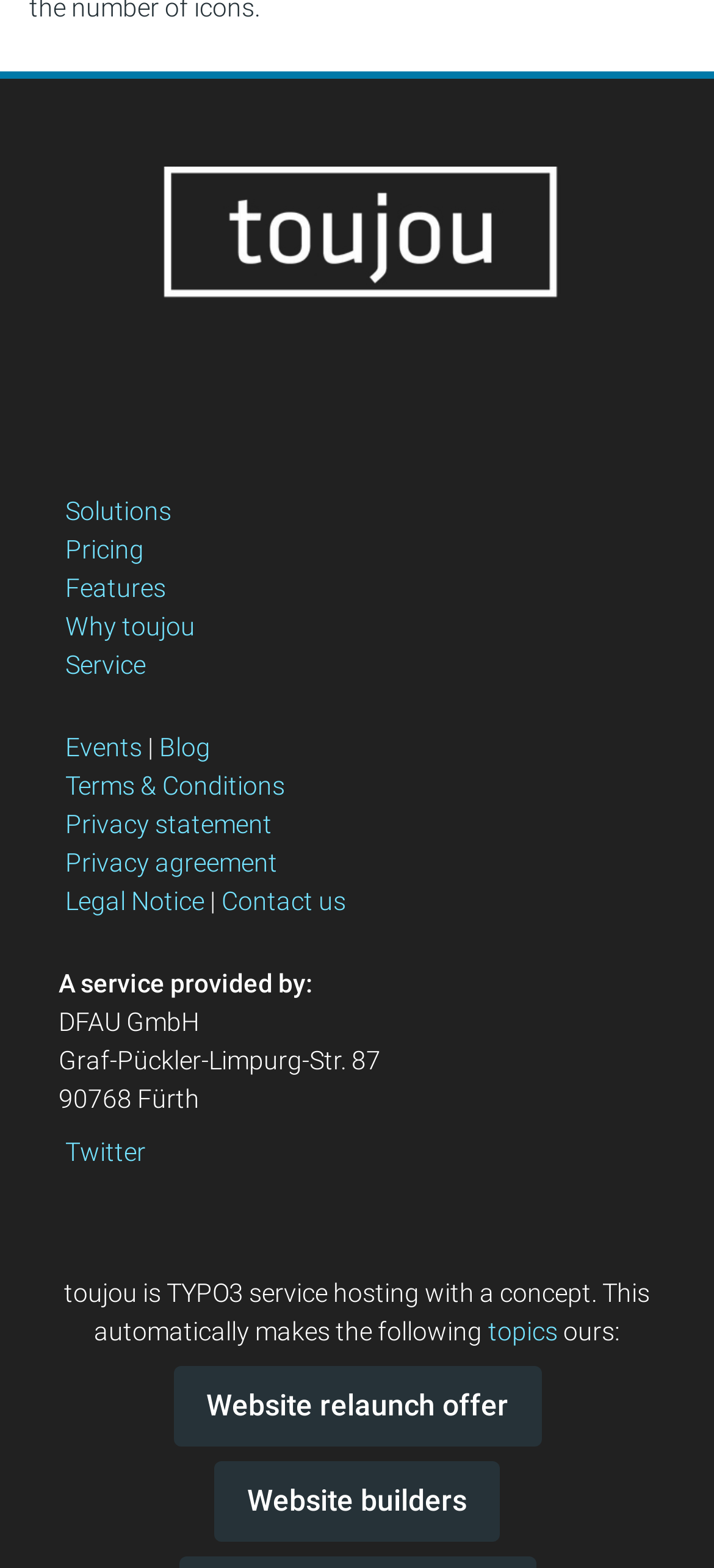Please specify the bounding box coordinates of the region to click in order to perform the following instruction: "Go to toujou settings".

[0.221, 0.066, 0.459, 0.085]